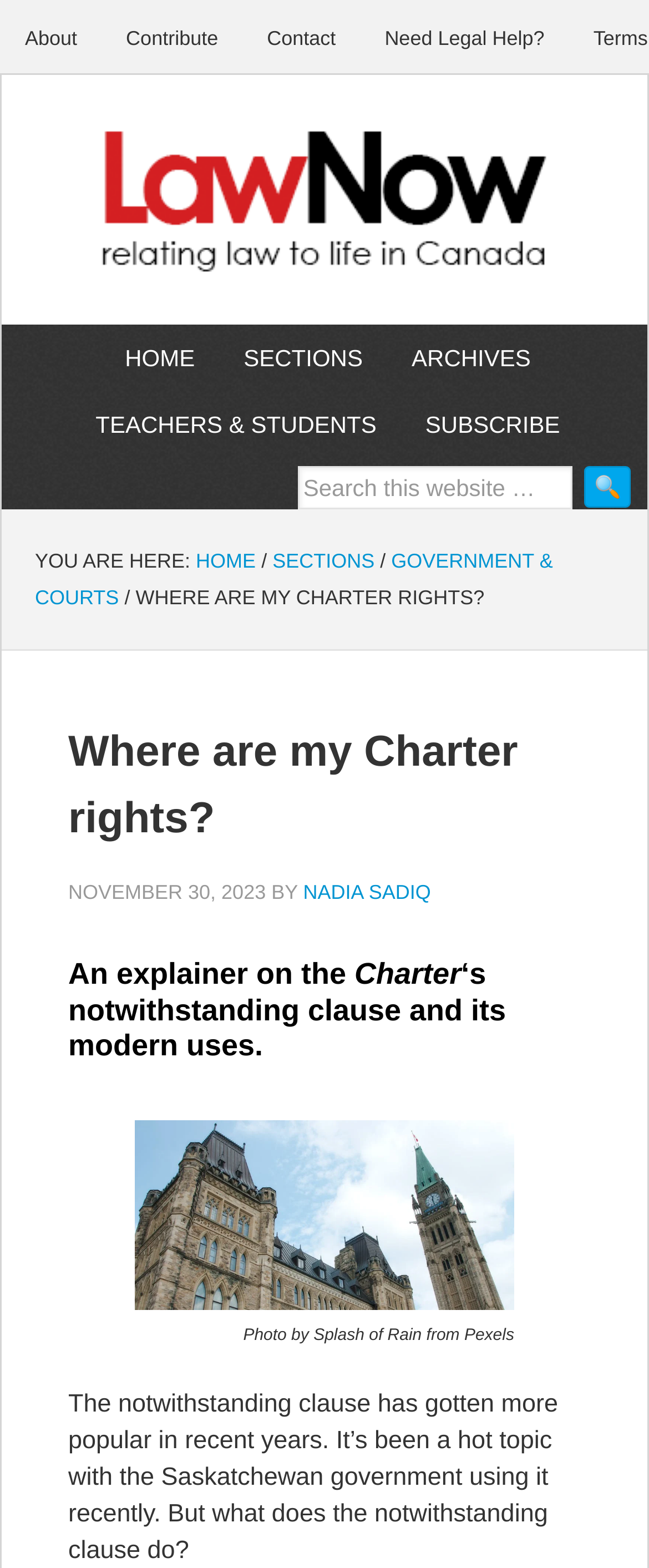What is the name of the magazine?
Please respond to the question thoroughly and include all relevant details.

I found the answer by looking at the link with the text 'LAWNOW MAGAZINE' which is located at the top of the webpage, indicating that it is the name of the magazine.